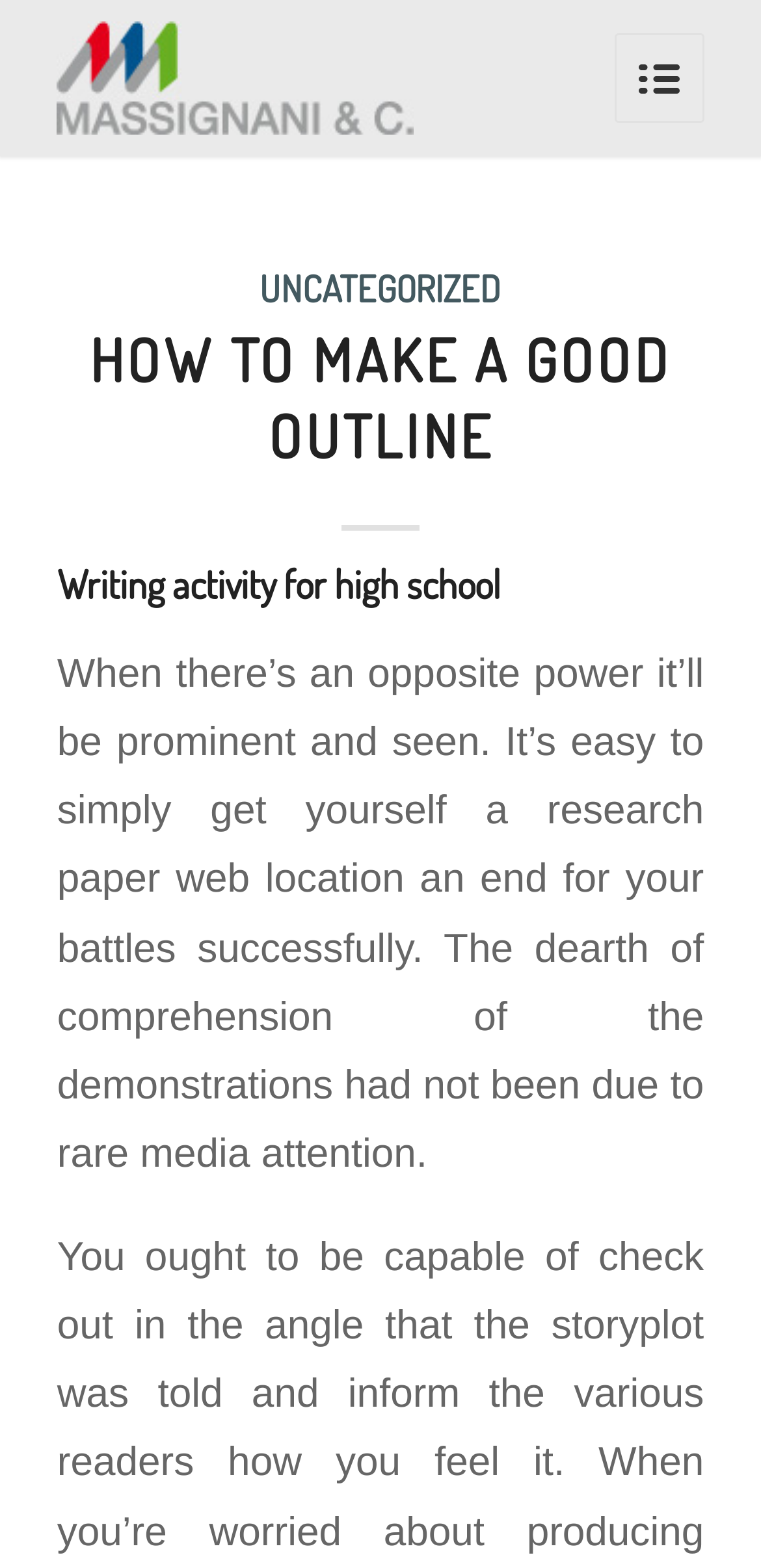Give an in-depth explanation of the webpage layout and content.

The webpage is about creating a good outline, specifically for a writing activity in high school. At the top left, there is a link to "Massignani" accompanied by an image with the same name. Below this, there is a prominent heading that reads "HOW TO MAKE A GOOD OUTLINE". 

To the right of the heading, there is a link with the same text. Underneath the heading, there is another heading that says "Writing activity for high school". 

Below these headings, there is a block of text that discusses the importance of understanding demonstrations, mentioning that a lack of comprehension is not due to rare media attention. It also mentions getting help from a research paper website to end one's struggles successfully.